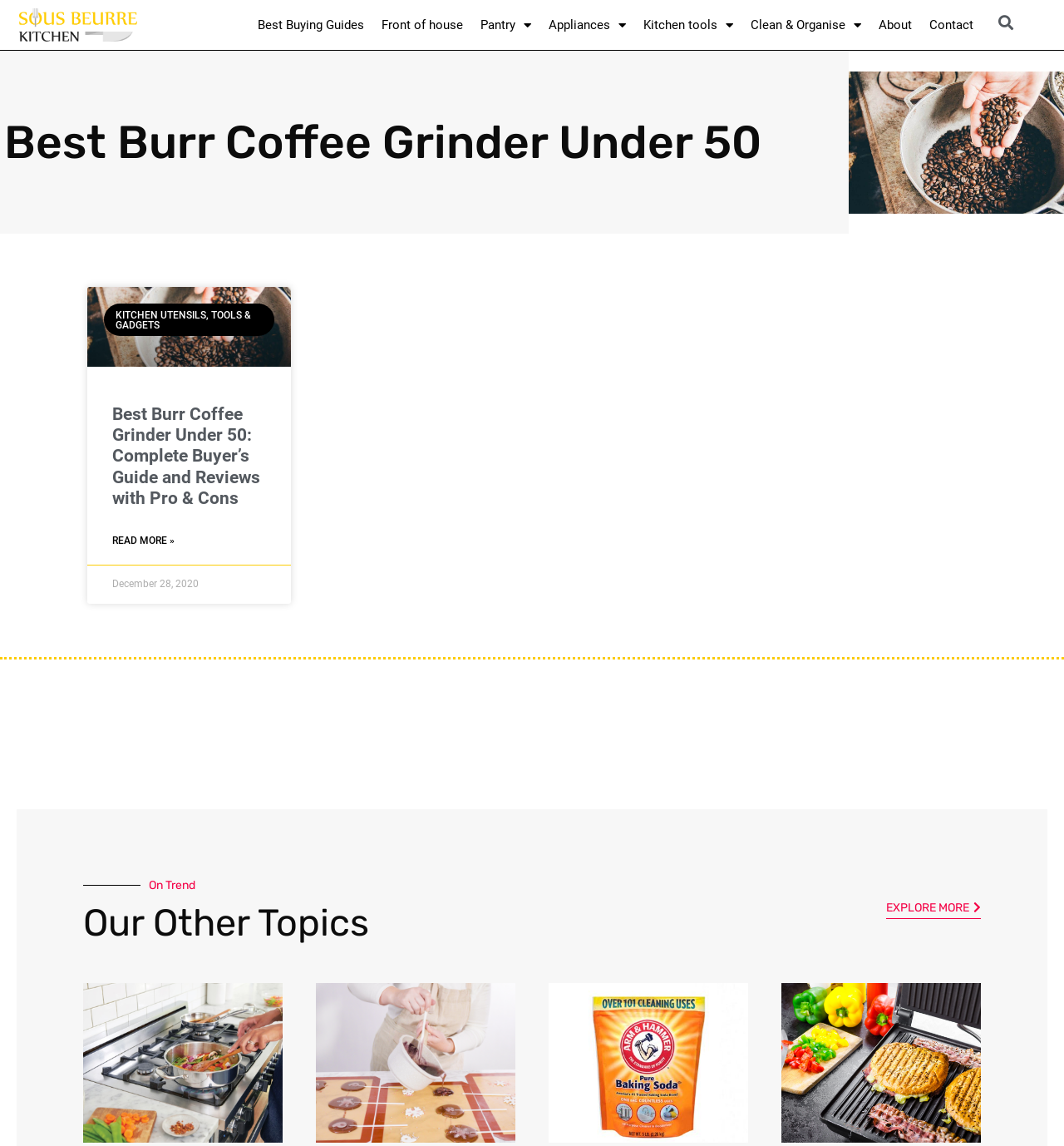Please respond to the question using a single word or phrase:
What is the date of the article?

December 28, 2020